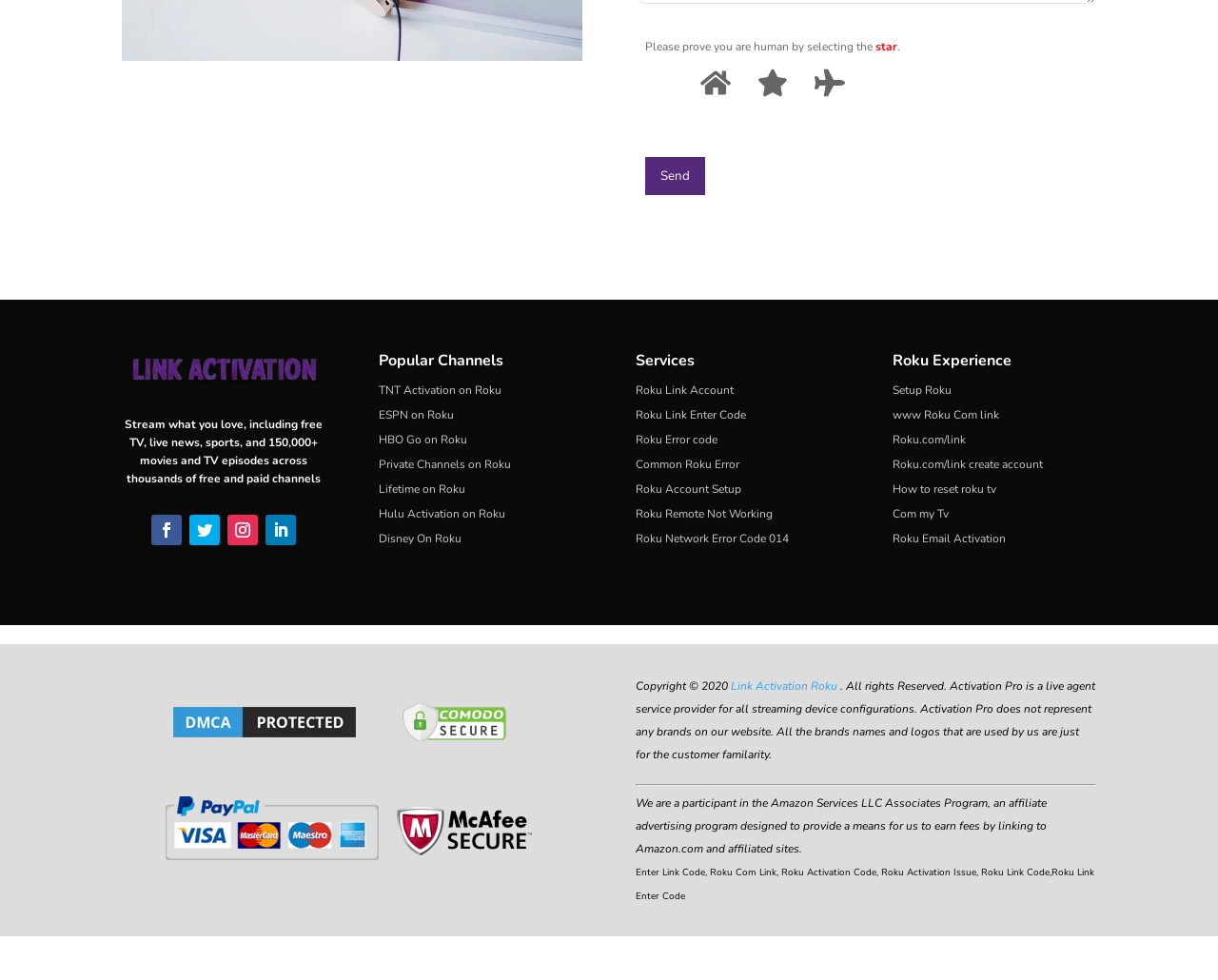Kindly determine the bounding box coordinates of the area that needs to be clicked to fulfill this instruction: "Click the 'Roku Link Account' link".

[0.522, 0.39, 0.602, 0.406]